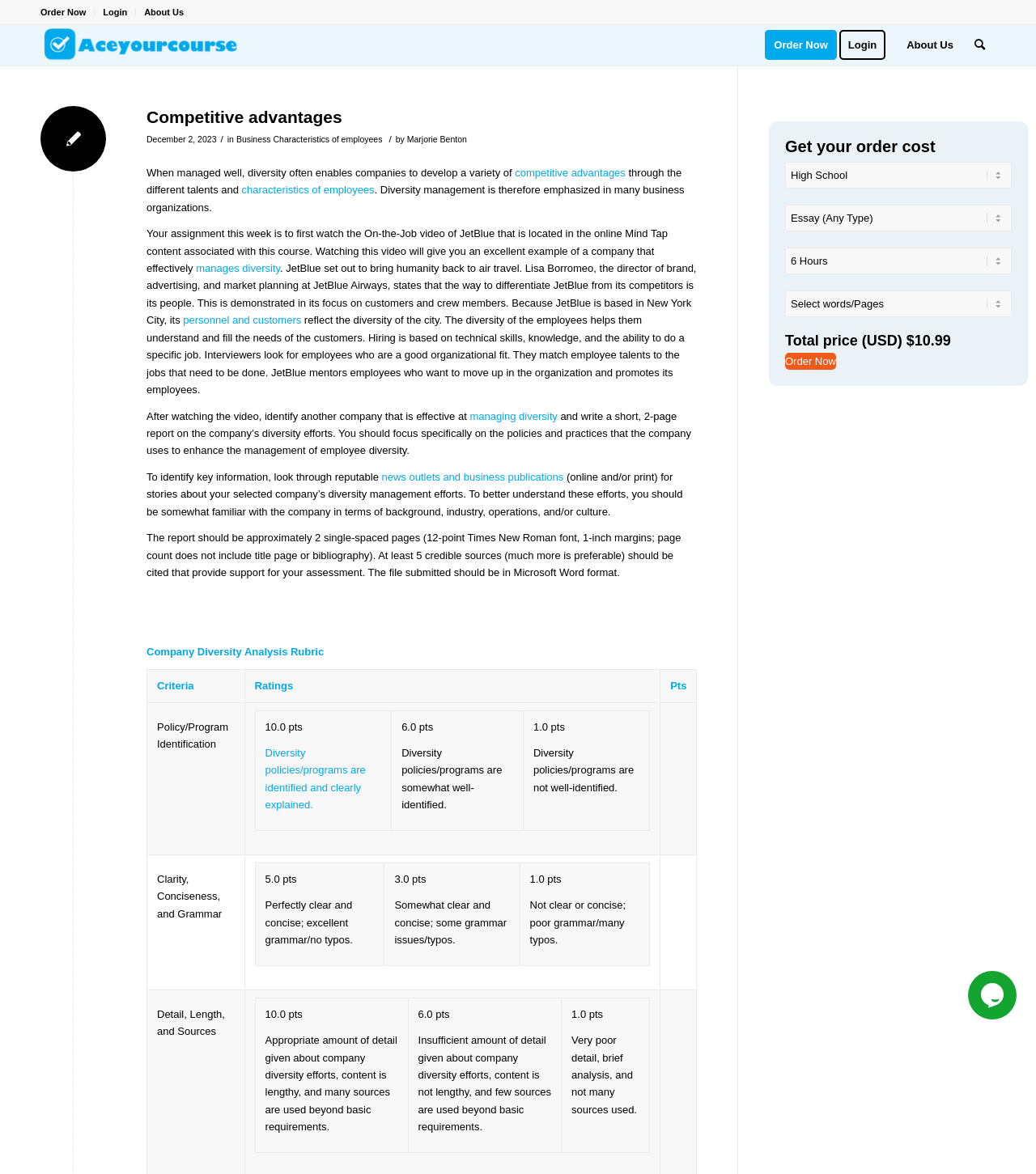From the details in the image, provide a thorough response to the question: What is the name of the company featured in the On-the-Job video?

The company featured in the On-the-Job video is JetBlue, which is mentioned in the text as an example of a company that effectively manages diversity.